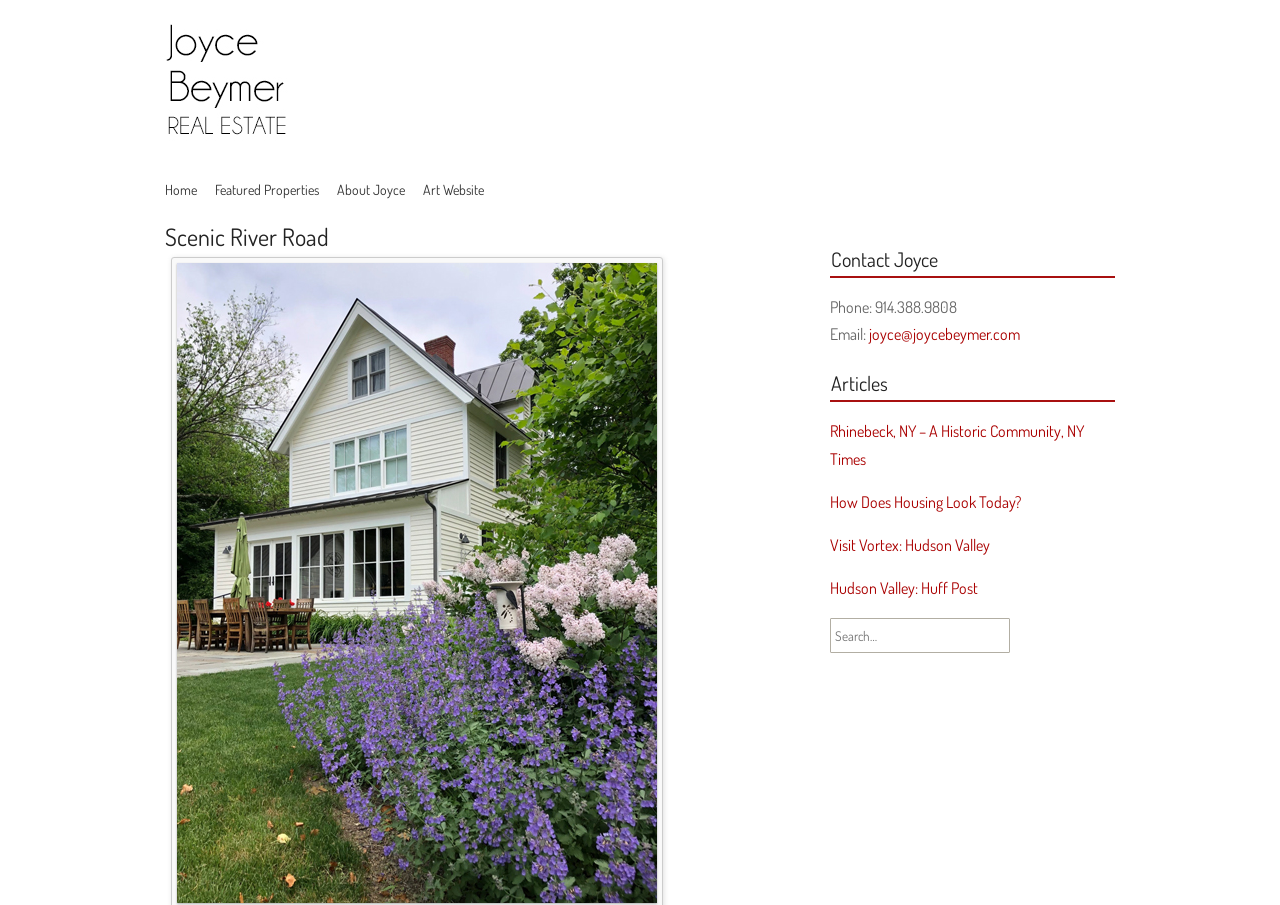What is the name of the real estate agent?
Answer with a single word or short phrase according to what you see in the image.

Joyce Beymer